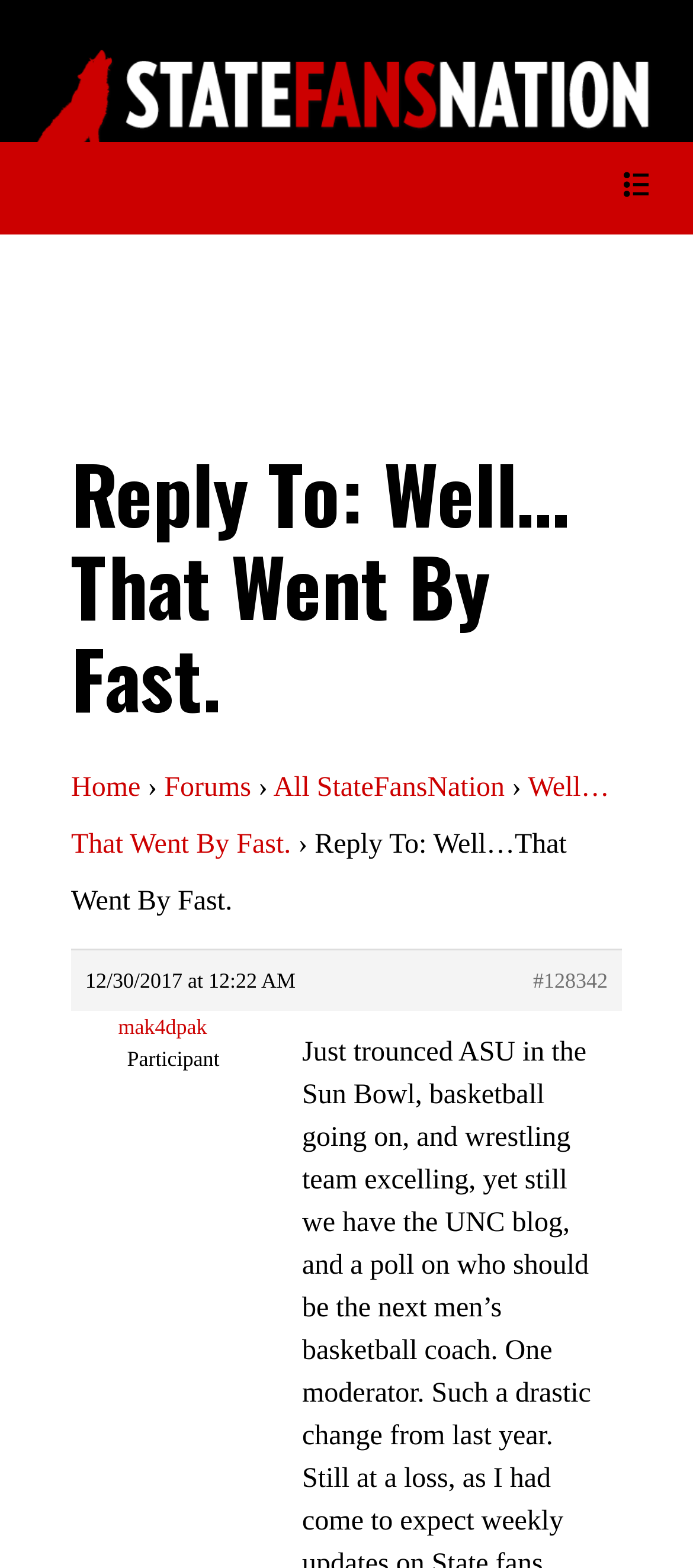Please identify the bounding box coordinates of the clickable area that will fulfill the following instruction: "Click the reply button". The coordinates should be in the format of four float numbers between 0 and 1, i.e., [left, top, right, bottom].

[0.874, 0.099, 0.962, 0.14]